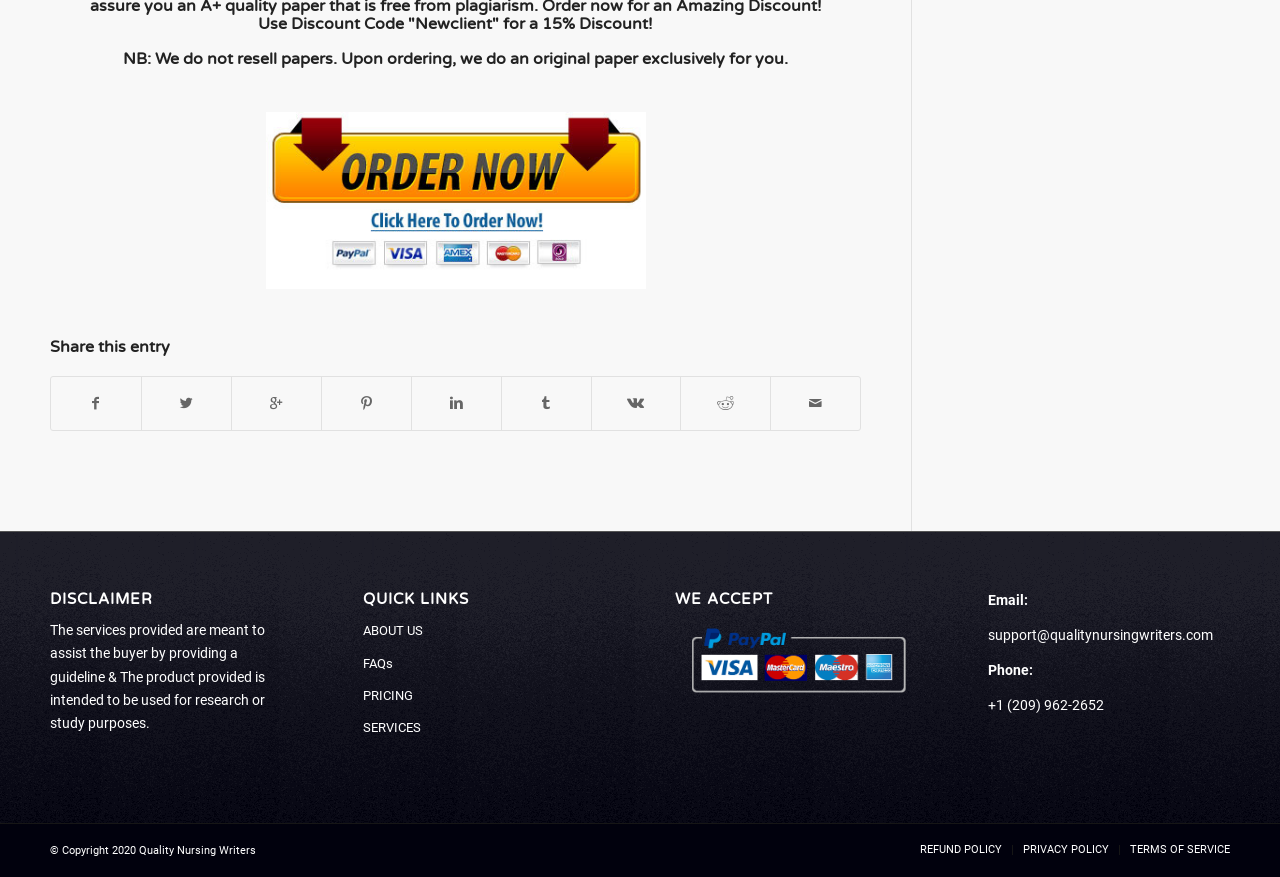Please give a succinct answer using a single word or phrase:
What is the email address for support?

support@qualitynursingwriters.com